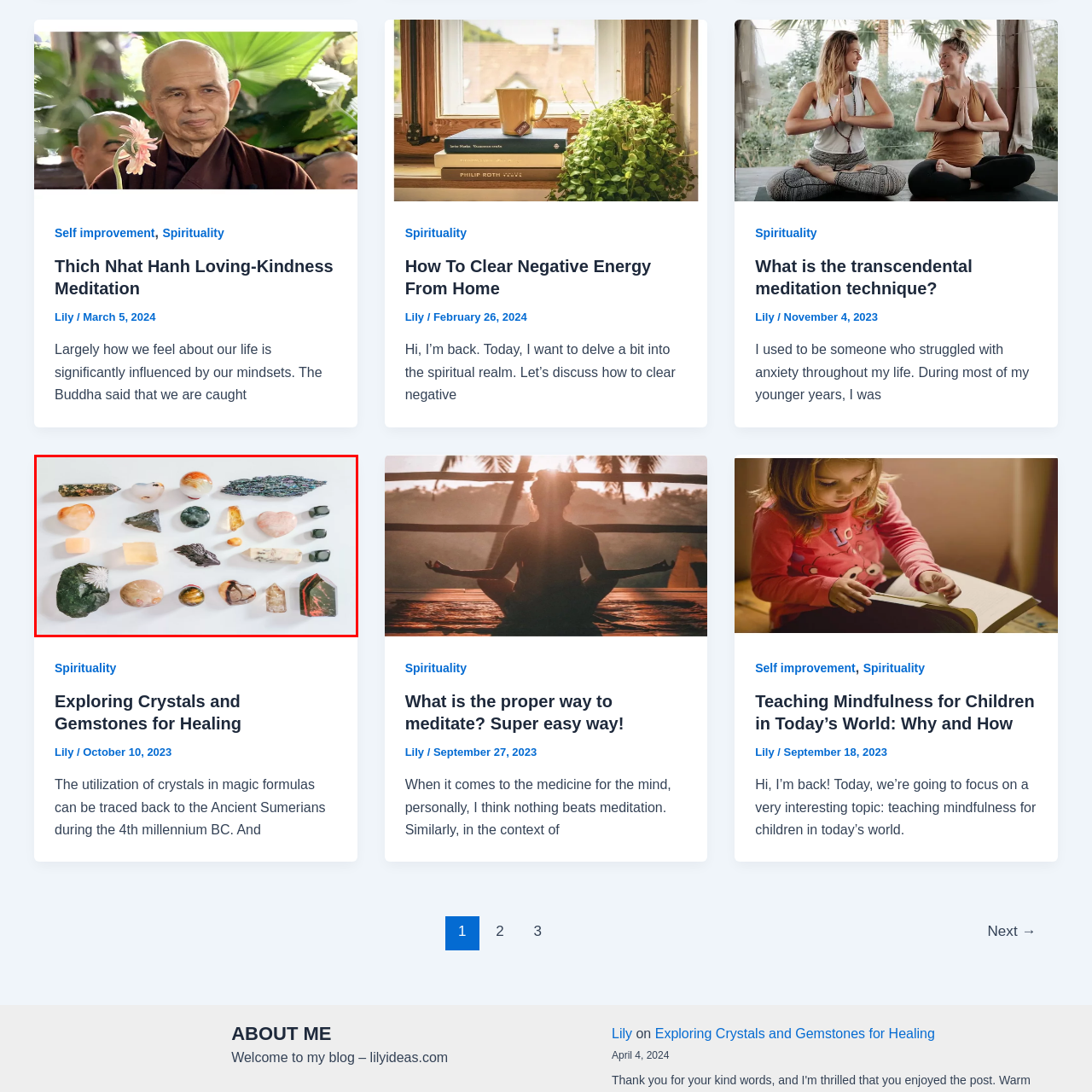What is the dominant color of the surface?
Study the image surrounded by the red bounding box and answer the question comprehensively, based on the details you see.

The image description states that the crystals and gemstones are arranged on a light-colored surface, which suggests that the dominant color of the surface is light-colored.